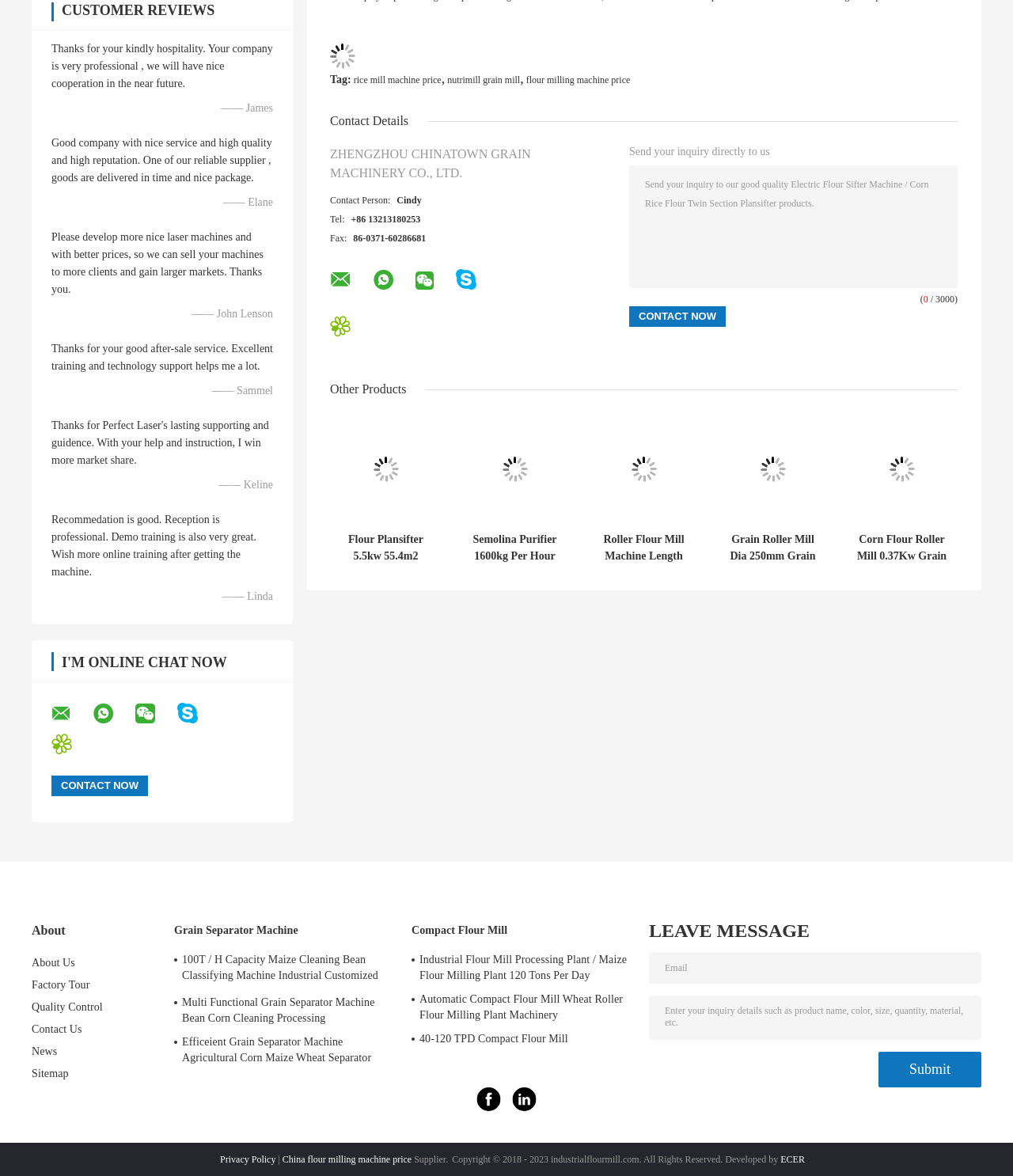How many social media links are present on the webpage?
Please give a detailed and thorough answer to the question, covering all relevant points.

I counted the number of social media links present on the webpage, which includes , , , , and , totaling 5 links.